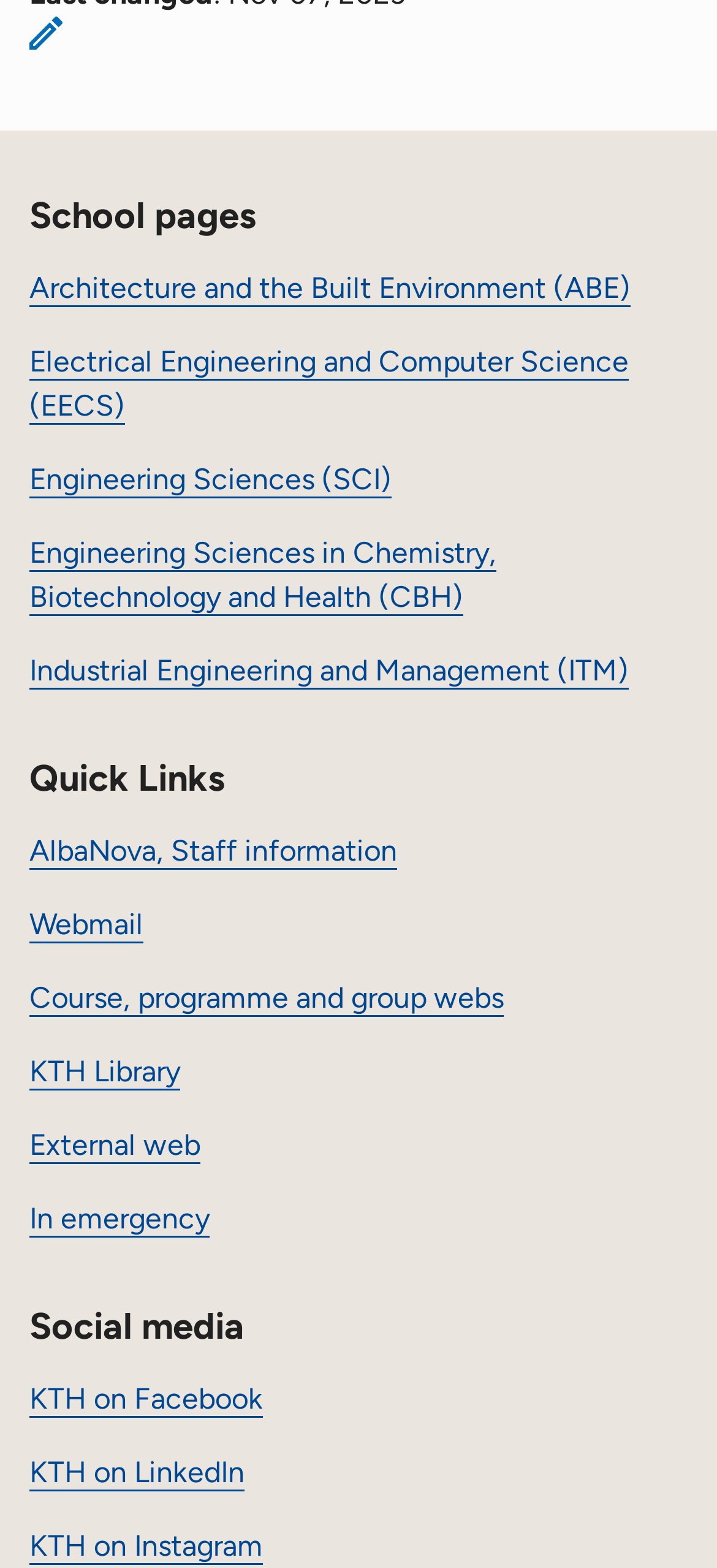Find the bounding box coordinates of the clickable region needed to perform the following instruction: "View School pages". The coordinates should be provided as four float numbers between 0 and 1, i.e., [left, top, right, bottom].

[0.041, 0.121, 0.959, 0.154]